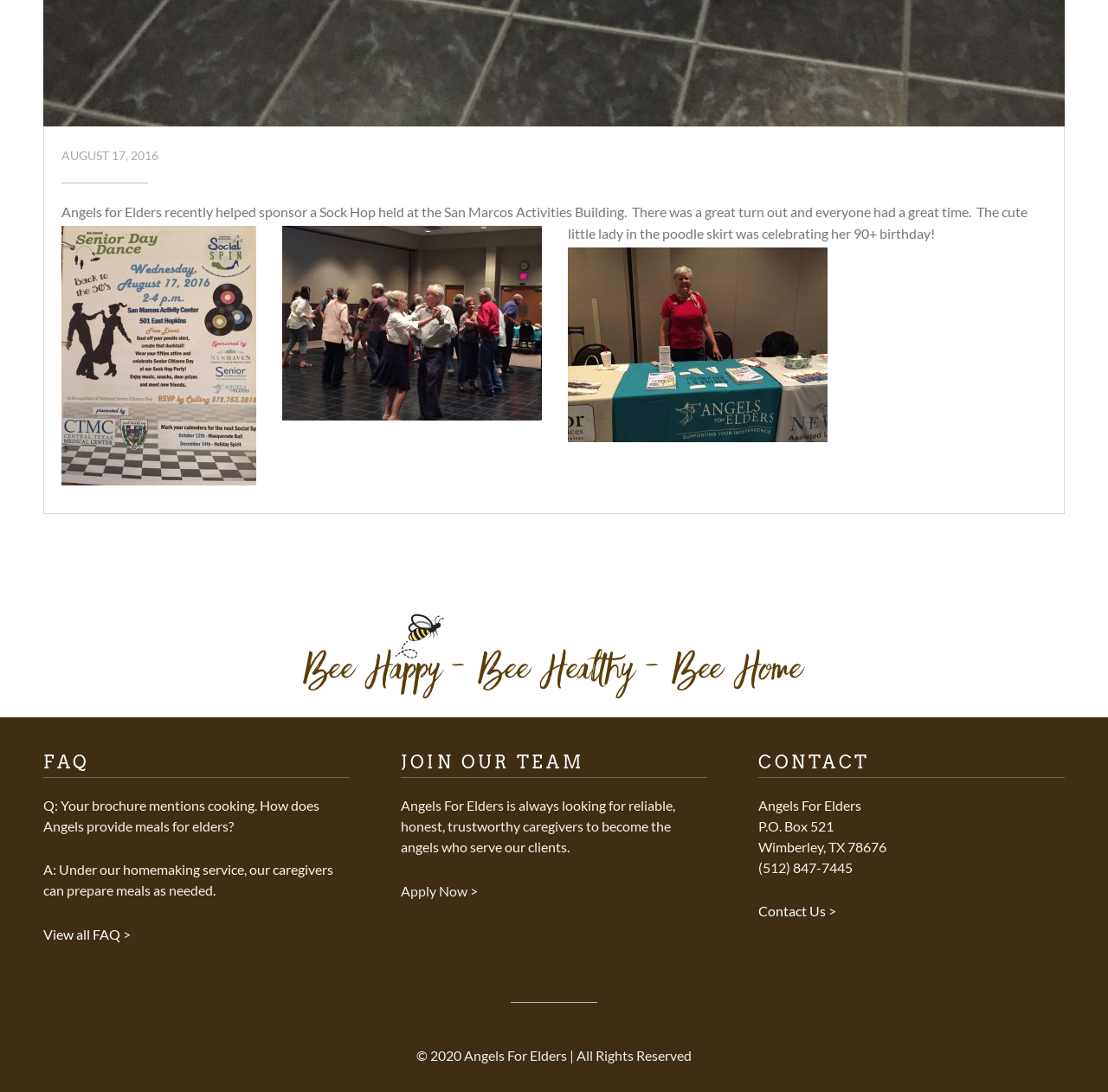What is the topic of the FAQ section?
Using the image, give a concise answer in the form of a single word or short phrase.

Cooking and meals